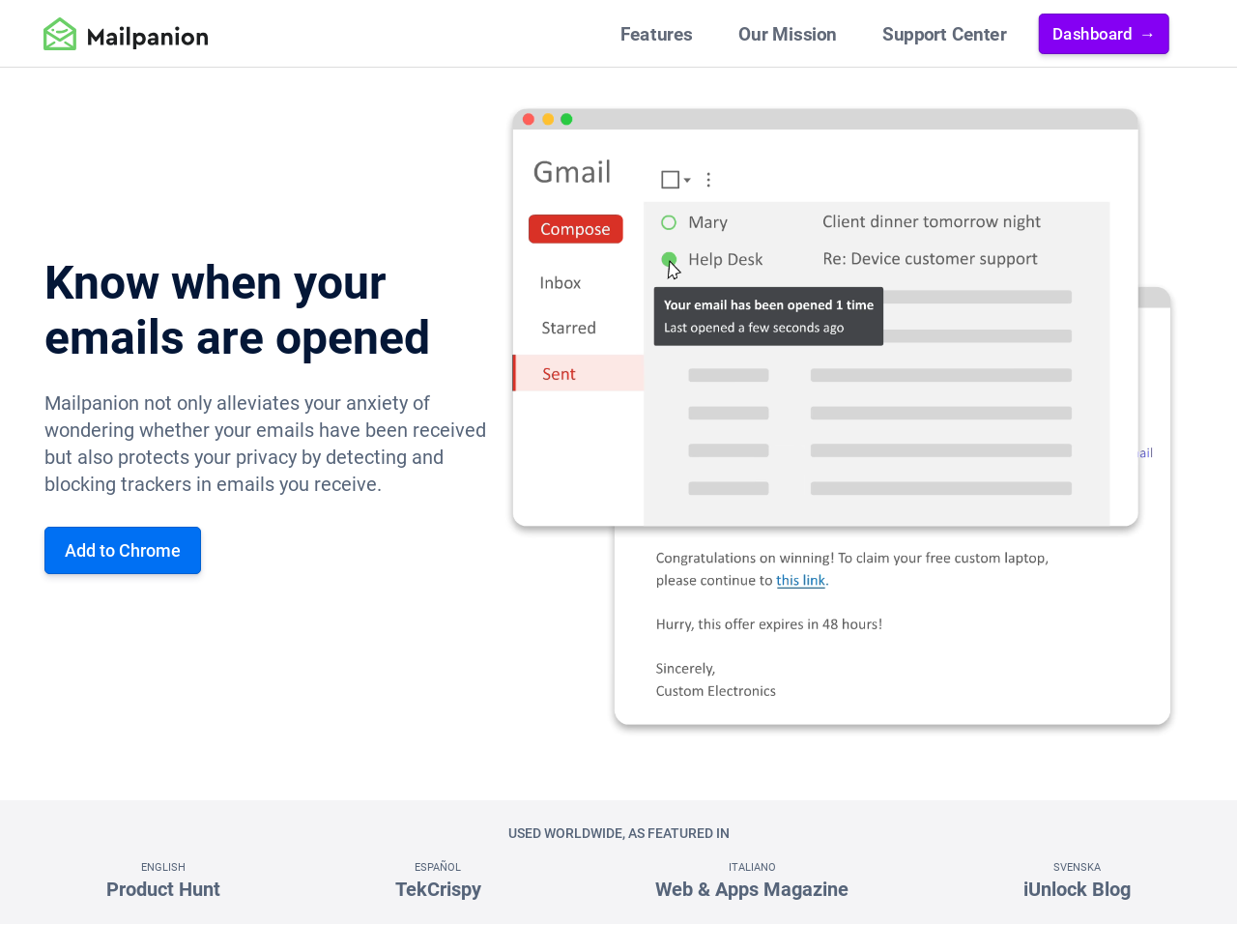Point out the bounding box coordinates of the section to click in order to follow this instruction: "Watch the video".

[0.402, 0.081, 0.964, 0.786]